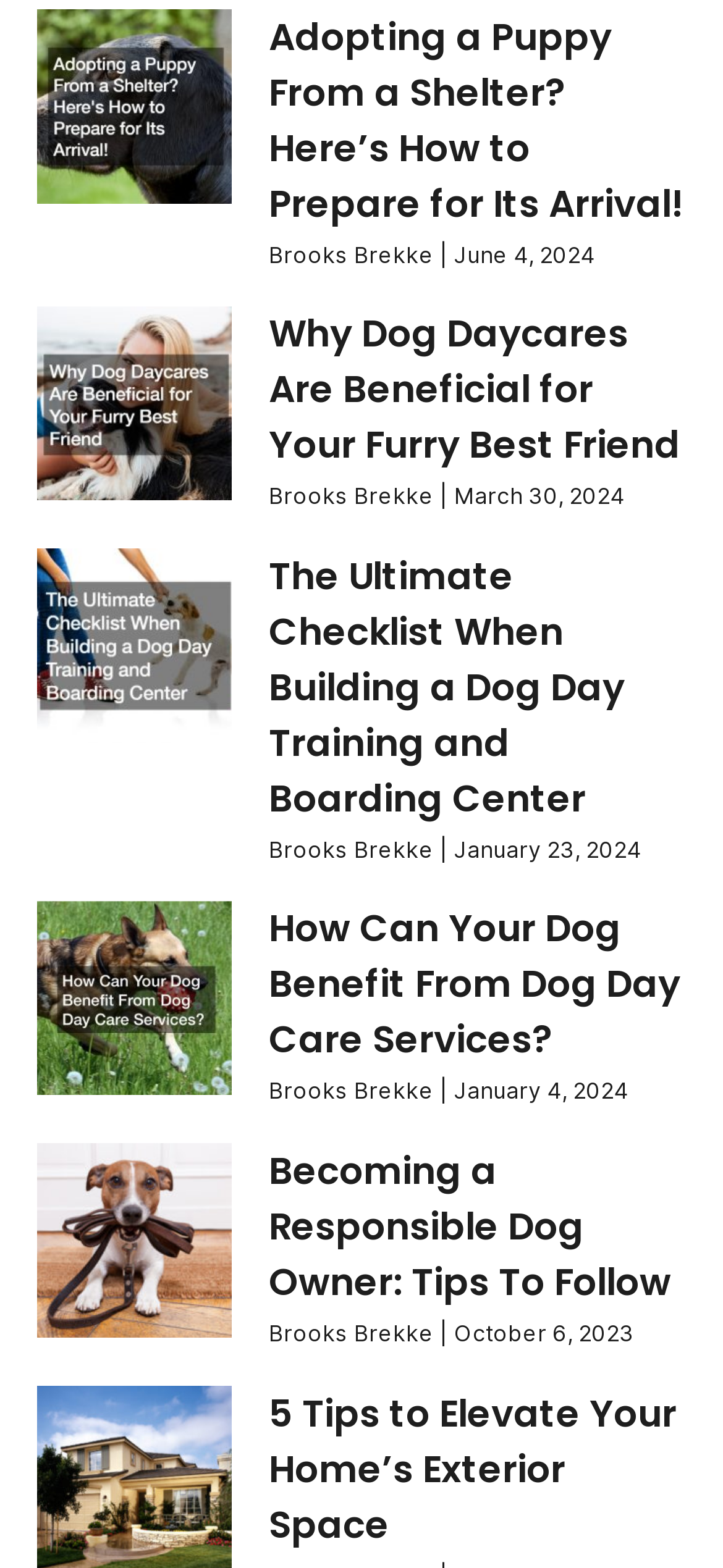Carefully examine the image and provide an in-depth answer to the question: Who is the author of the second article?

I found the author of the second article by looking at the StaticText element with the text 'Brooks Brekke' which is a child element of the second article element.